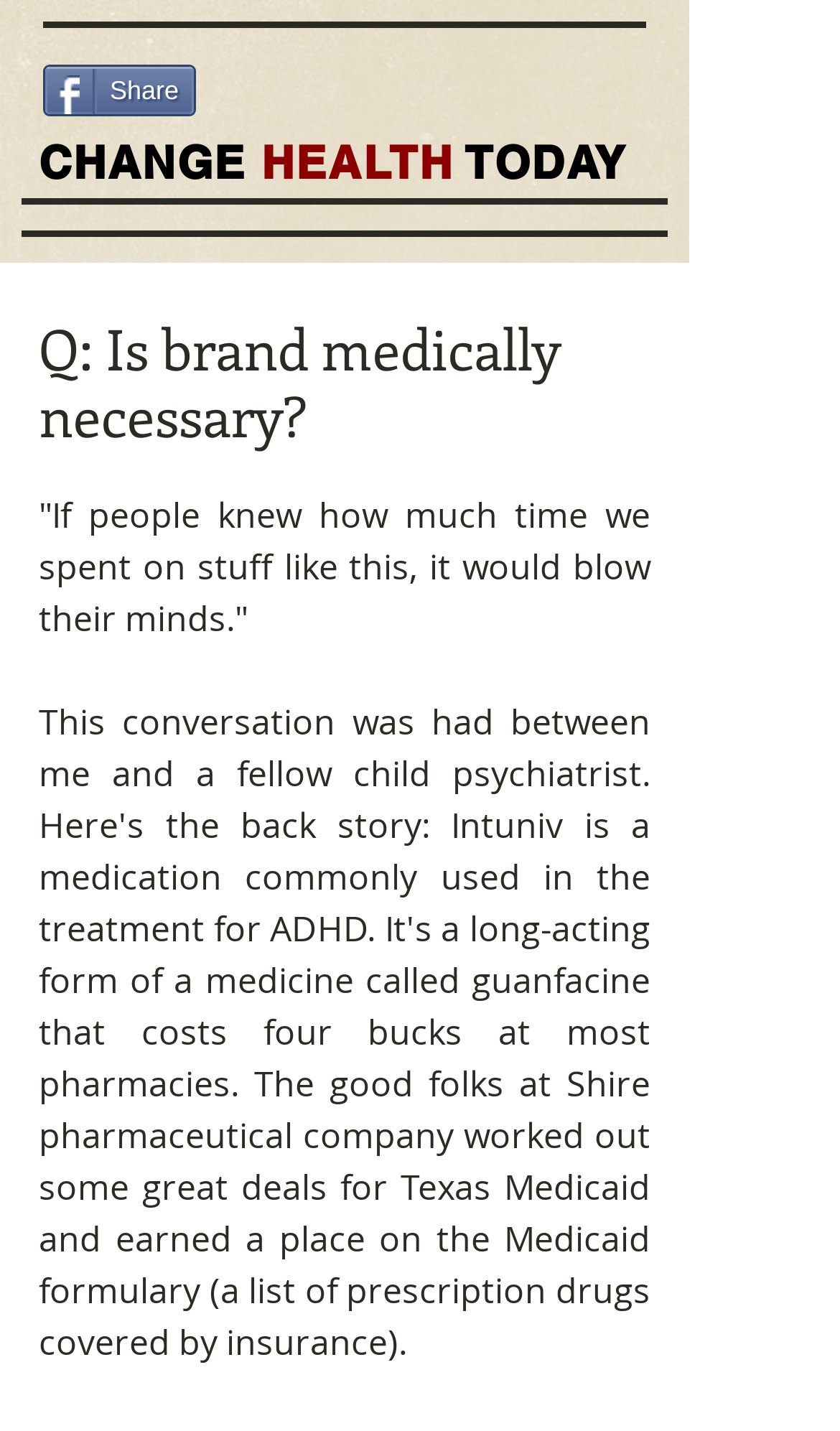What is the main heading displayed on the webpage? Please provide the text.

CHANGE HEALTH TODAY